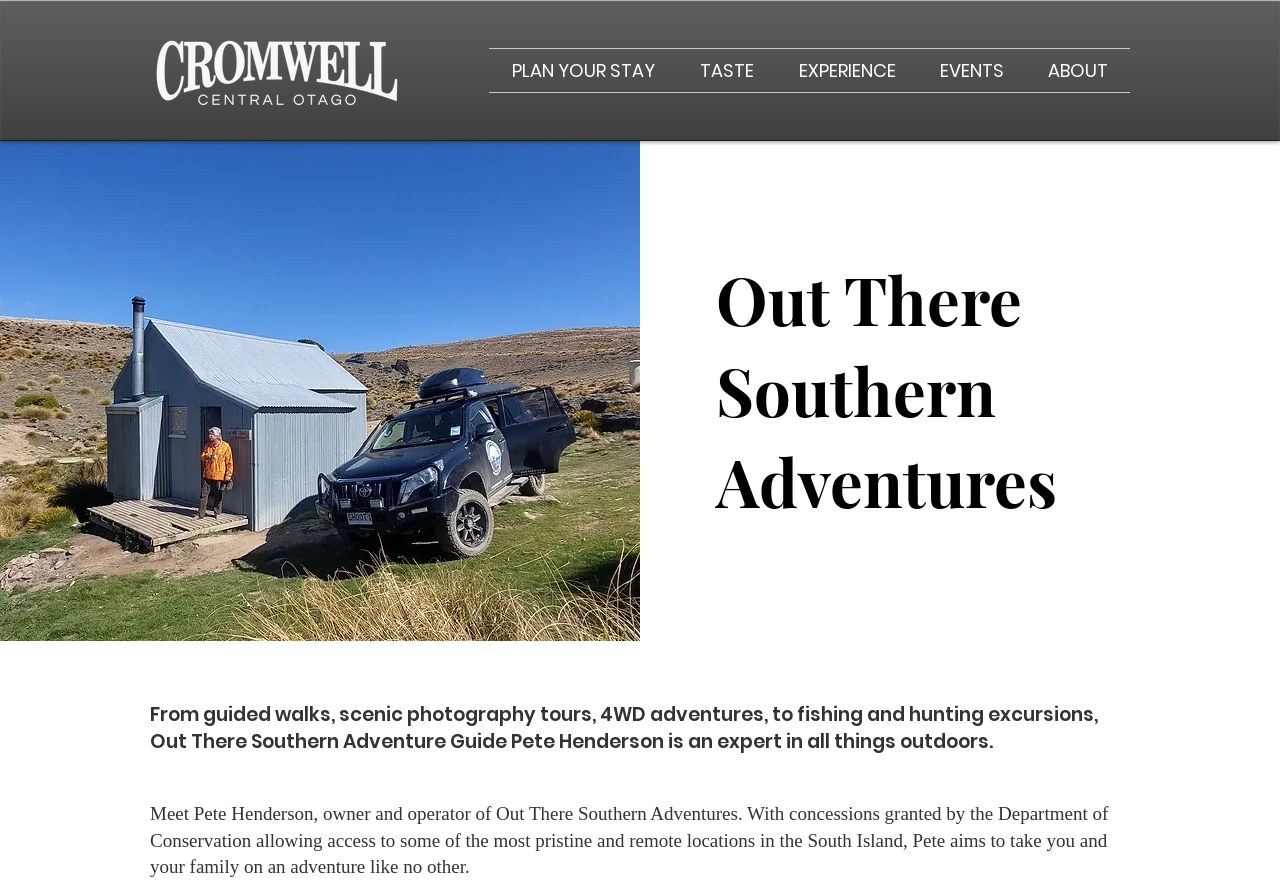What is Pete Henderson's profession?
From the image, respond using a single word or phrase.

Adventure Guide